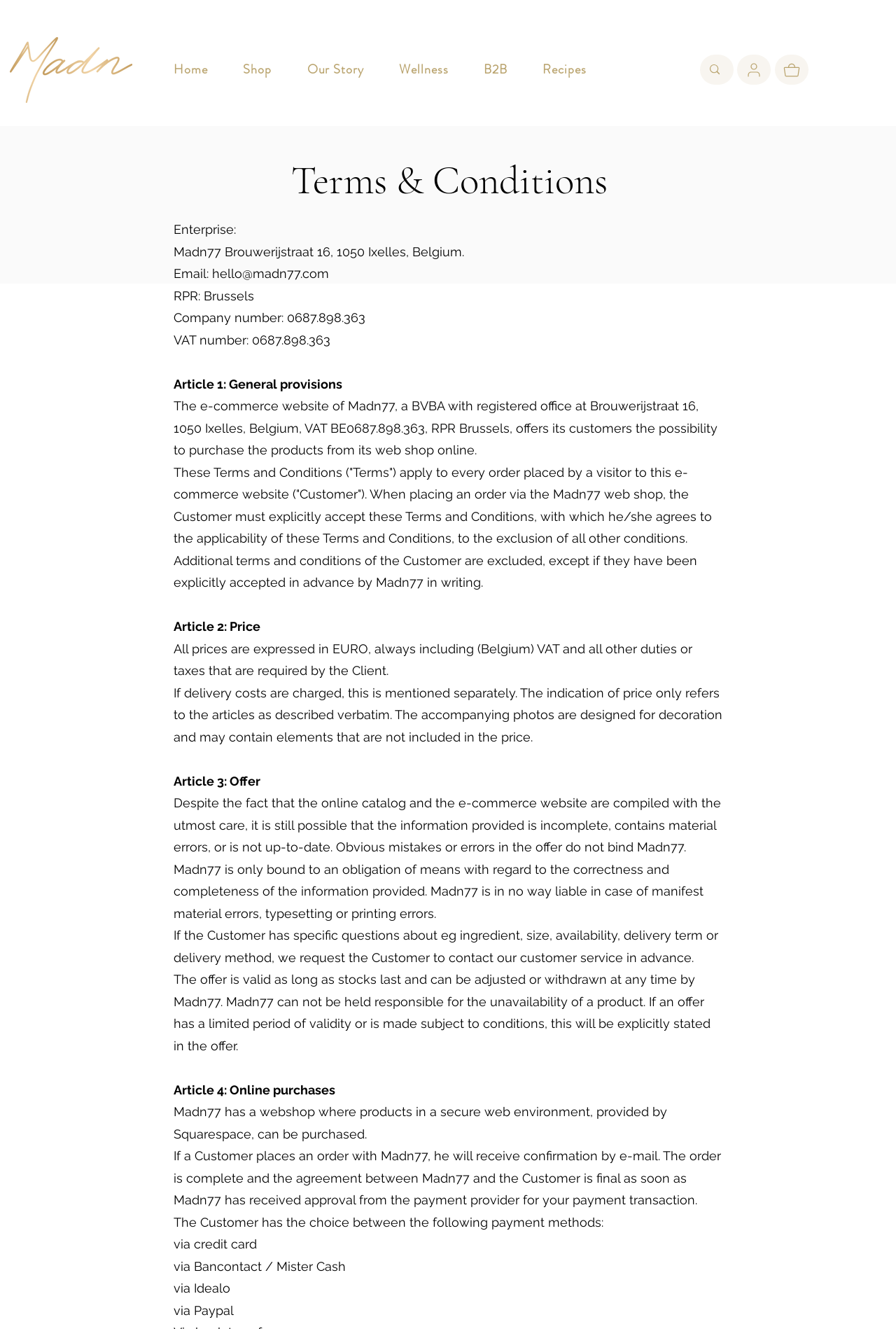Utilize the details in the image to give a detailed response to the question: What is the VAT number of the company?

The VAT number is mentioned in the text as 'VAT number: 0687.898.363' which is part of the company's information.